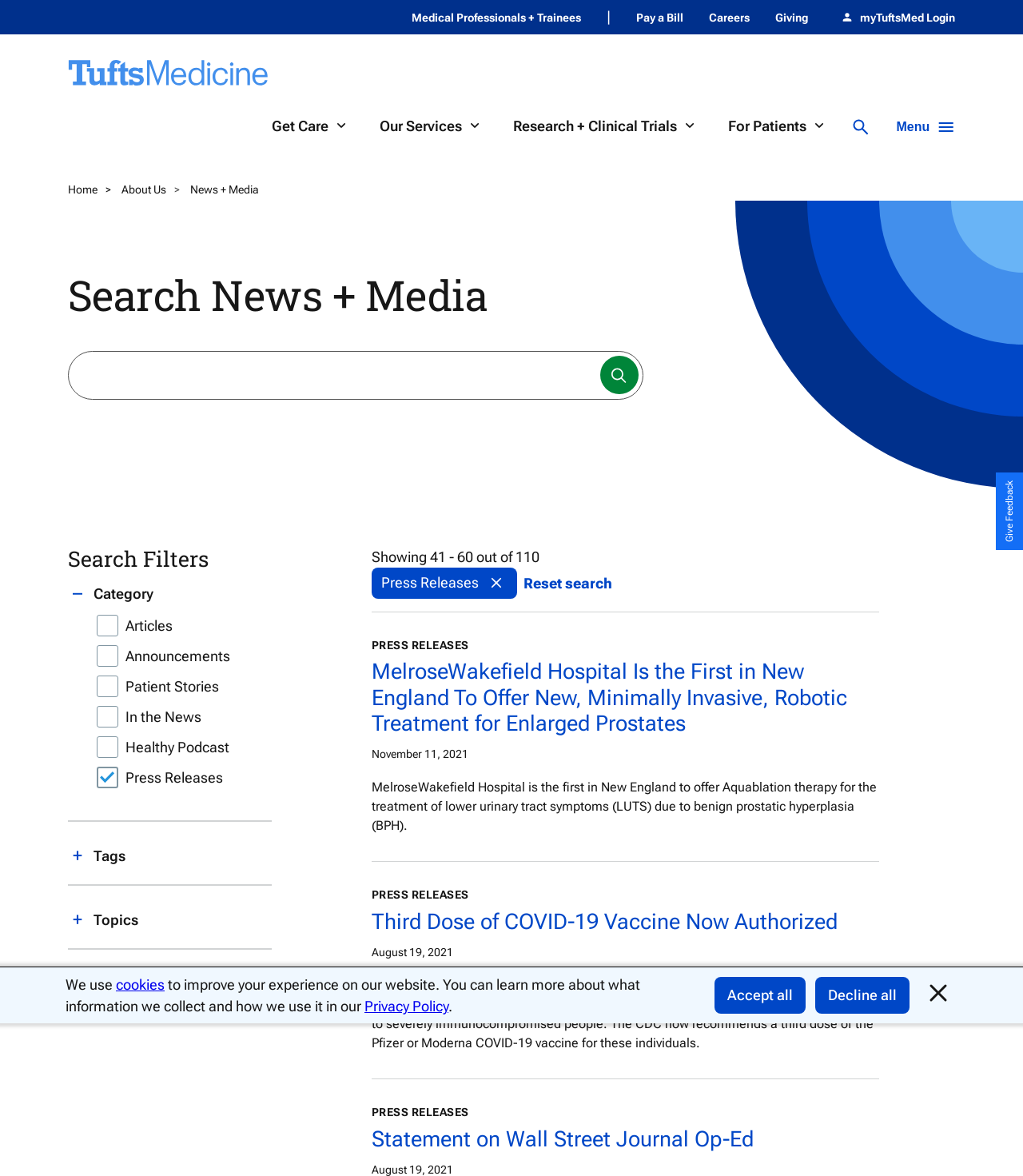Highlight the bounding box coordinates of the element you need to click to perform the following instruction: "View research and clinical trials."

[0.497, 0.094, 0.7, 0.119]